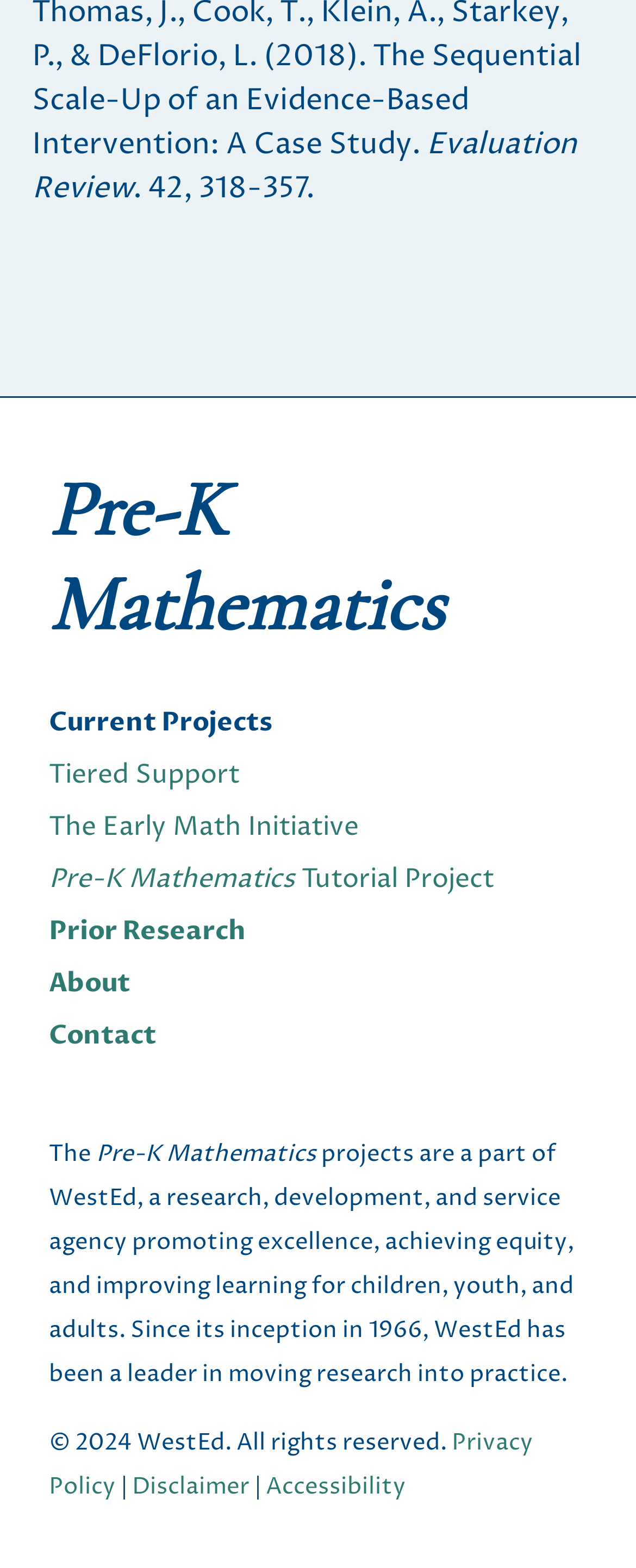Identify the coordinates of the bounding box for the element described below: "Pre-K Mathematics Tutorial Project". Return the coordinates as four float numbers between 0 and 1: [left, top, right, bottom].

[0.077, 0.549, 0.777, 0.571]